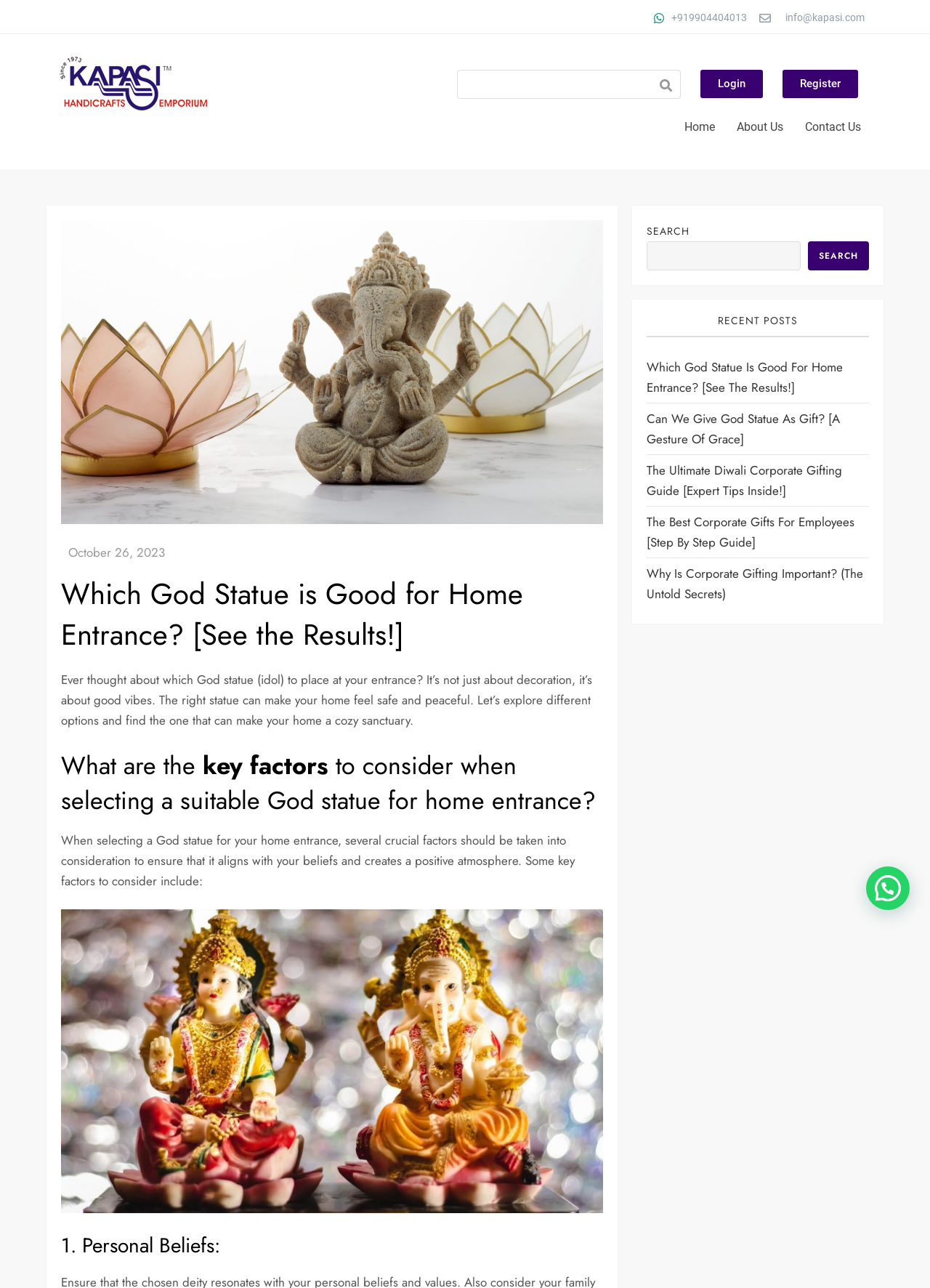Identify the bounding box coordinates for the element that needs to be clicked to fulfill this instruction: "click on the Kapasi logo". Provide the coordinates in the format of four float numbers between 0 and 1: [left, top, right, bottom].

[0.062, 0.04, 0.225, 0.09]